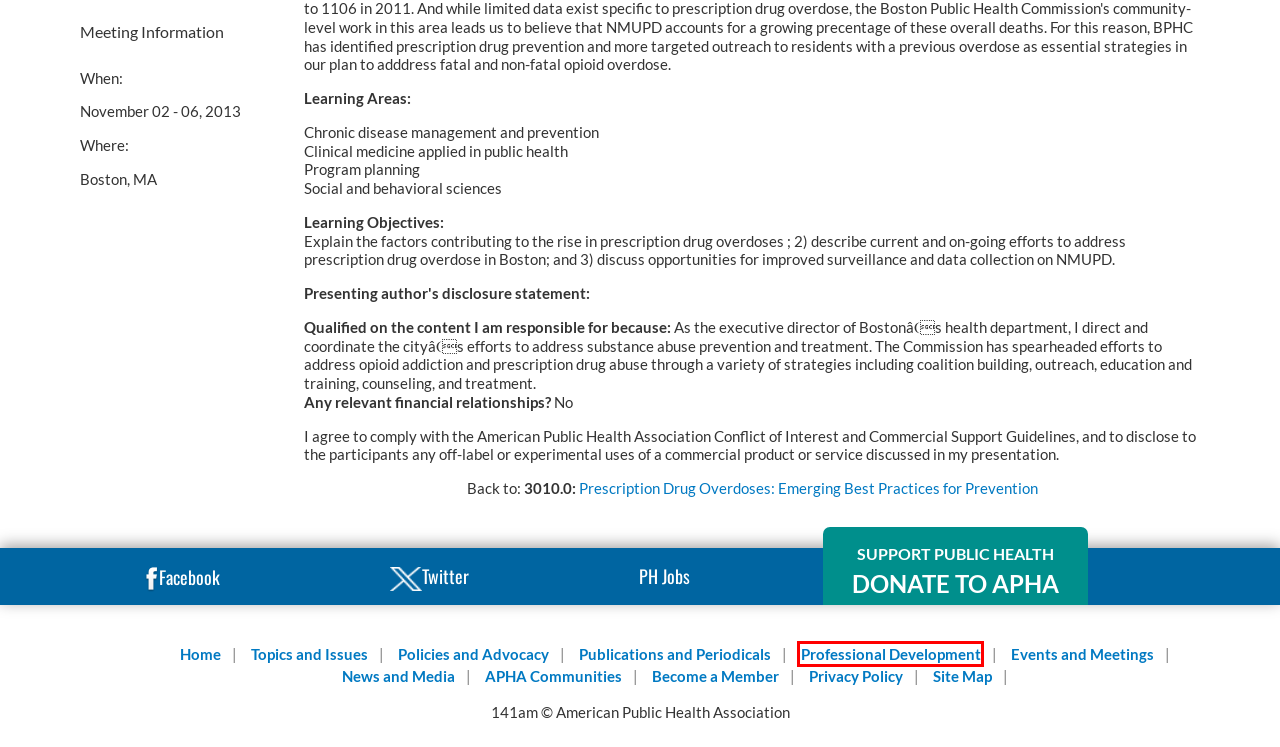A screenshot of a webpage is given with a red bounding box around a UI element. Choose the description that best matches the new webpage shown after clicking the element within the red bounding box. Here are the candidates:
A. Single Gift - Advocacy
B. APHA Communities
C. Privacy Policy
D. Topics & Issues
E. Publications & Periodicals
F. Professional Development
G. News & Media
H. APHA Membership

F